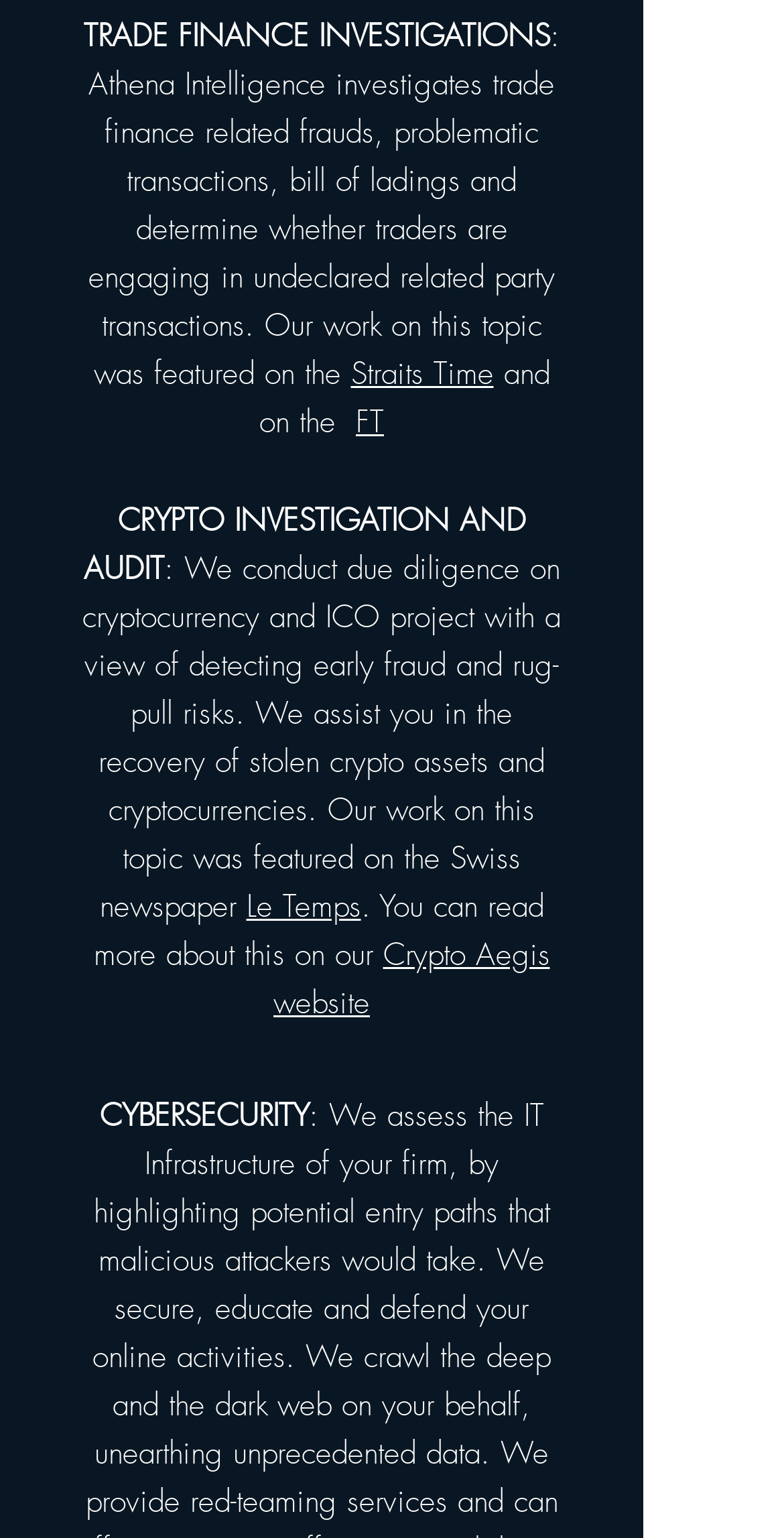Provide a brief response to the question below using a single word or phrase: 
Where was Athena Intelligence's work on trade finance featured?

Straits Times, FT